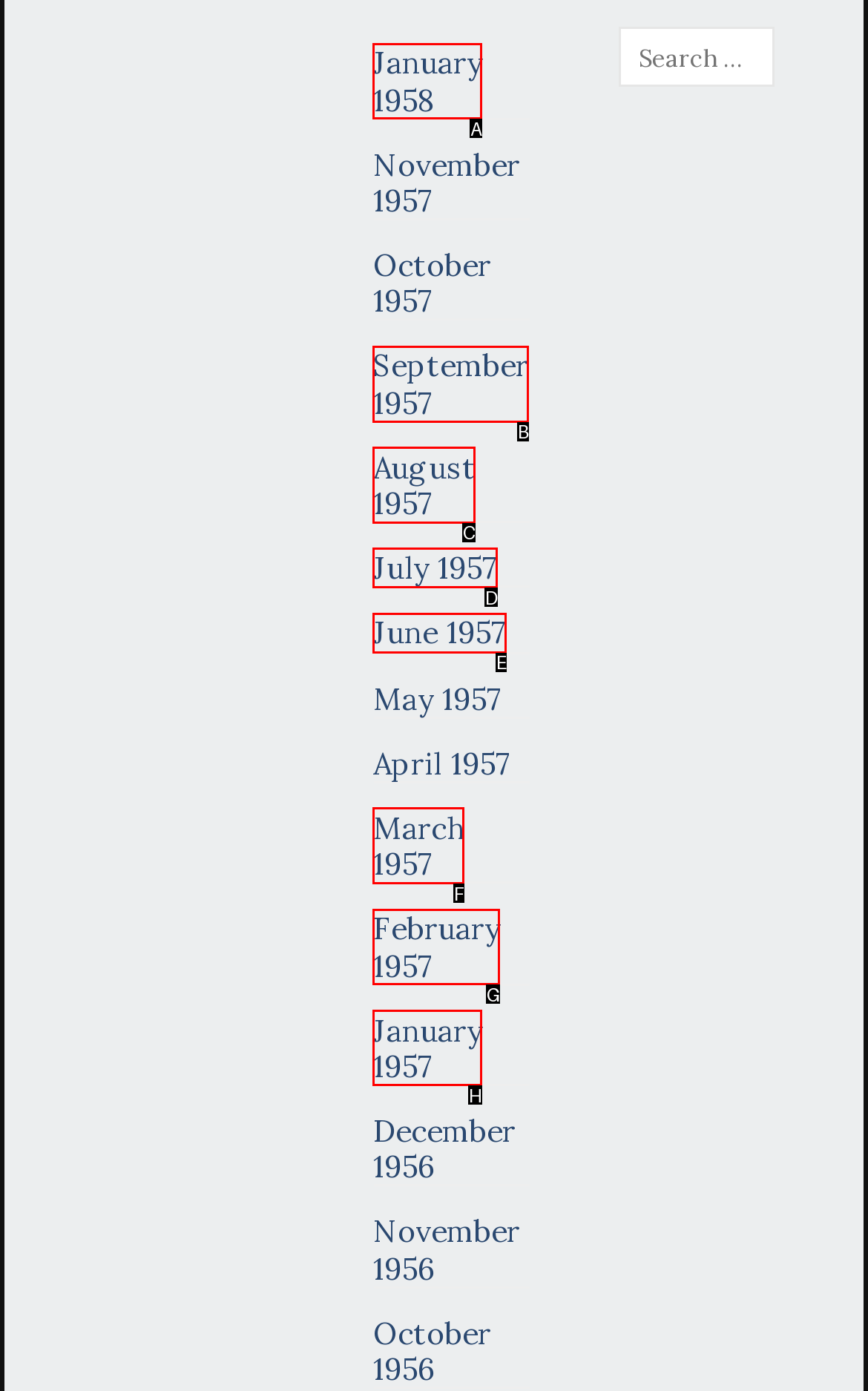Select the letter that corresponds to this element description: August 1957
Answer with the letter of the correct option directly.

C